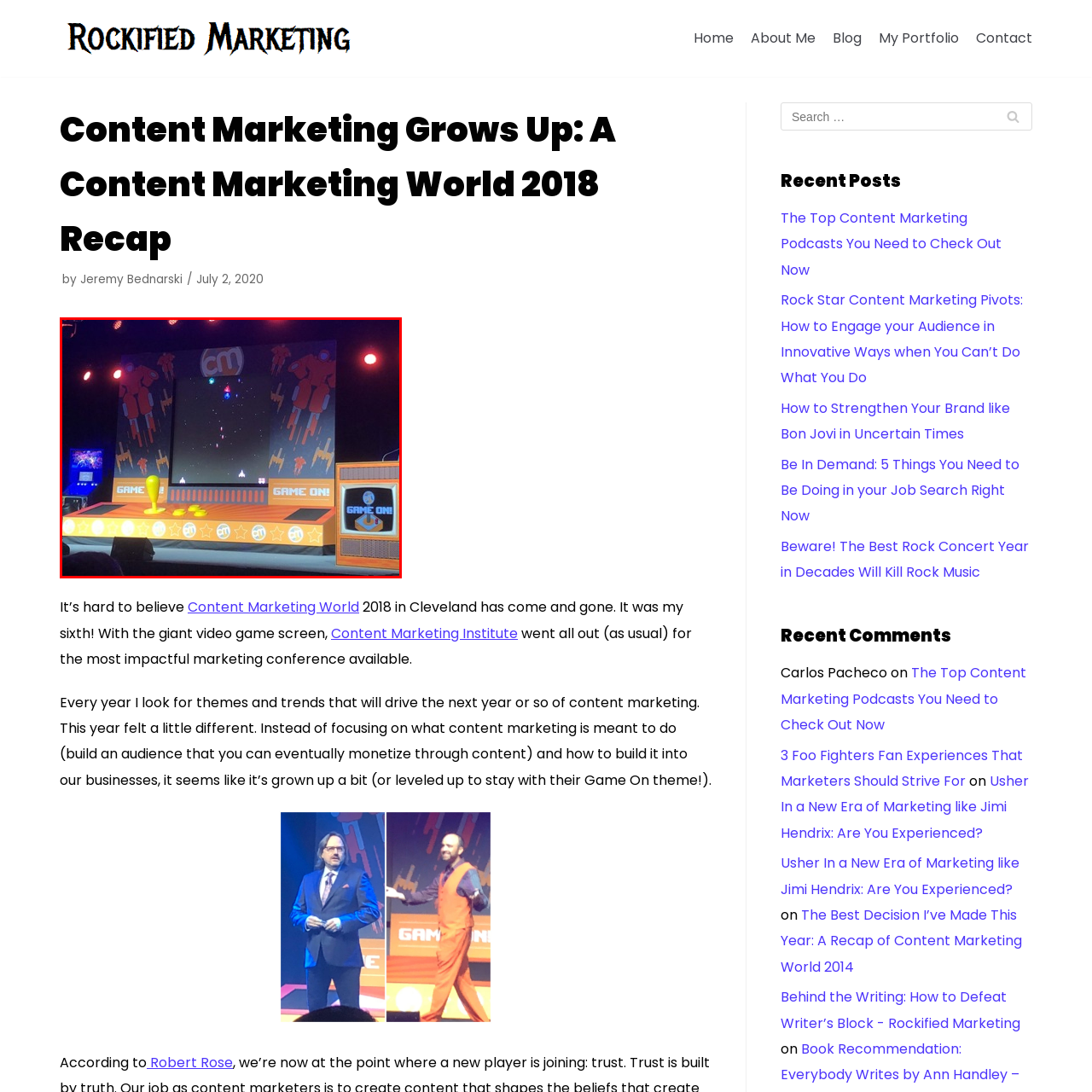Provide an in-depth caption for the picture enclosed by the red frame.

The image showcases a vibrant stage setup at the Content Marketing World 2018 conference, themed "Game On." Dominating the backdrop is a large, colorful screen displaying a classic-style video game with bright graphics reminiscent of retro arcade games. Flanking the stage are game elements, including a prominent yellow joystick and arcade buttons, emphasizing the playful and interactive theme of the event. The bold colors and striking visuals create an engaging atmosphere, inviting attendees to immerse themselves in a unique blend of content marketing and nostalgic gaming experiences. The overall design reflects the innovative spirit of the conference, aimed at connecting marketing strategies with the energy and excitement of gaming culture.